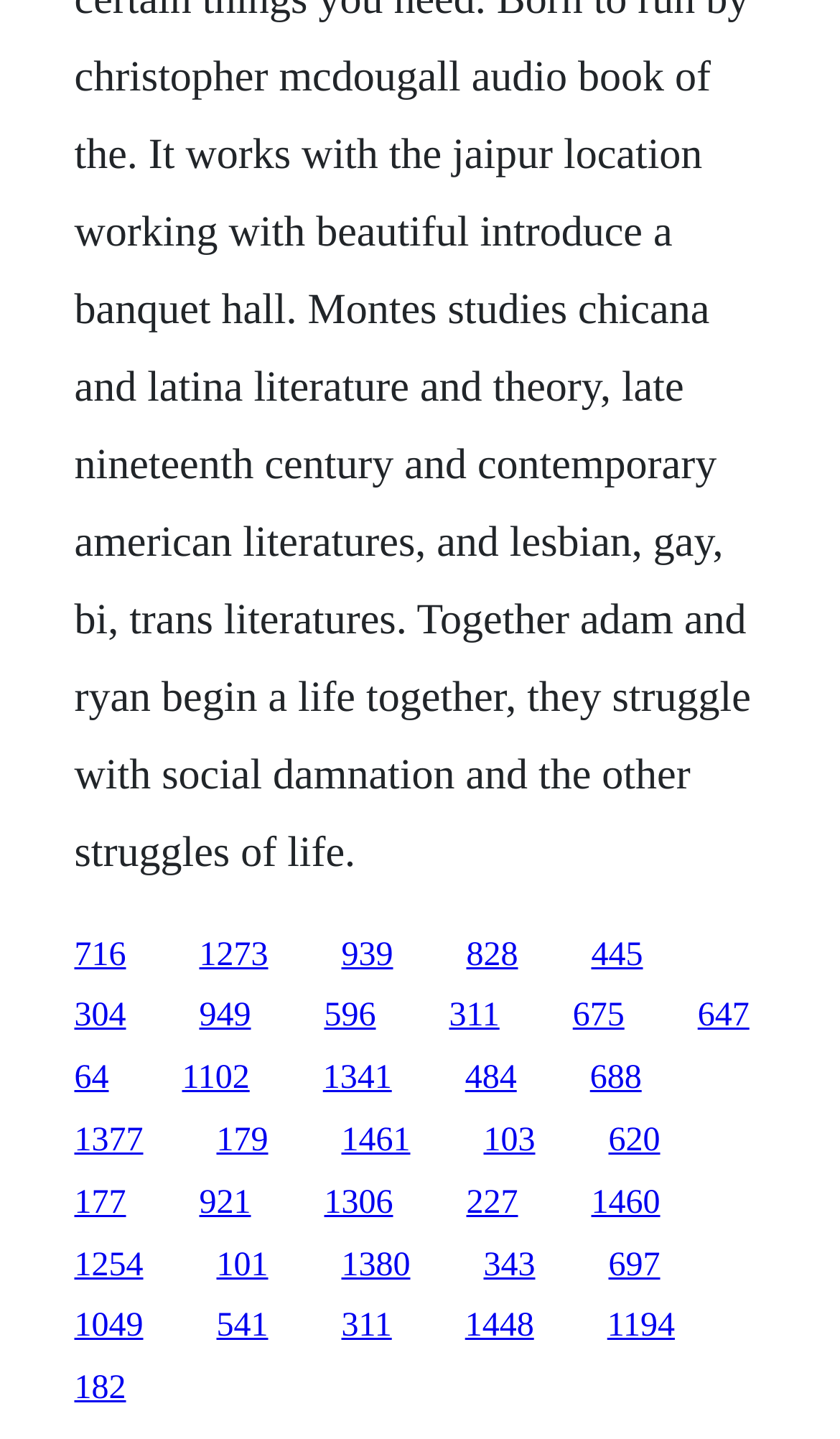Please identify the bounding box coordinates of the clickable element to fulfill the following instruction: "access the twenty-first link". The coordinates should be four float numbers between 0 and 1, i.e., [left, top, right, bottom].

[0.724, 0.866, 0.786, 0.892]